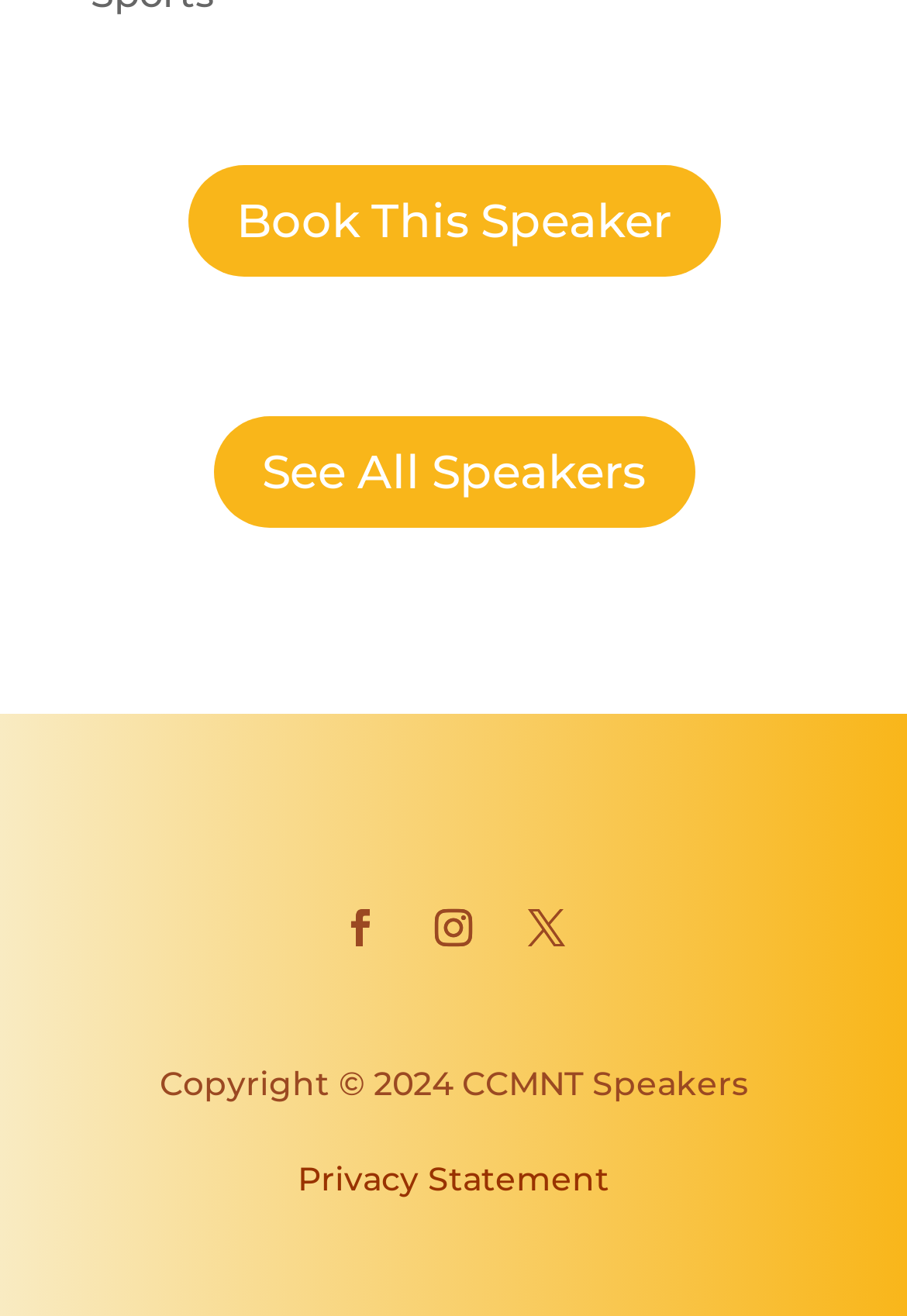Please examine the image and answer the question with a detailed explanation:
What is the purpose of the 'Book This Speaker' link?

Based on the context of the webpage, the 'Book This Speaker' link is likely used to book a speaker for an event or conference. This link is prominently displayed on the webpage, suggesting that it is a key action that users can take.